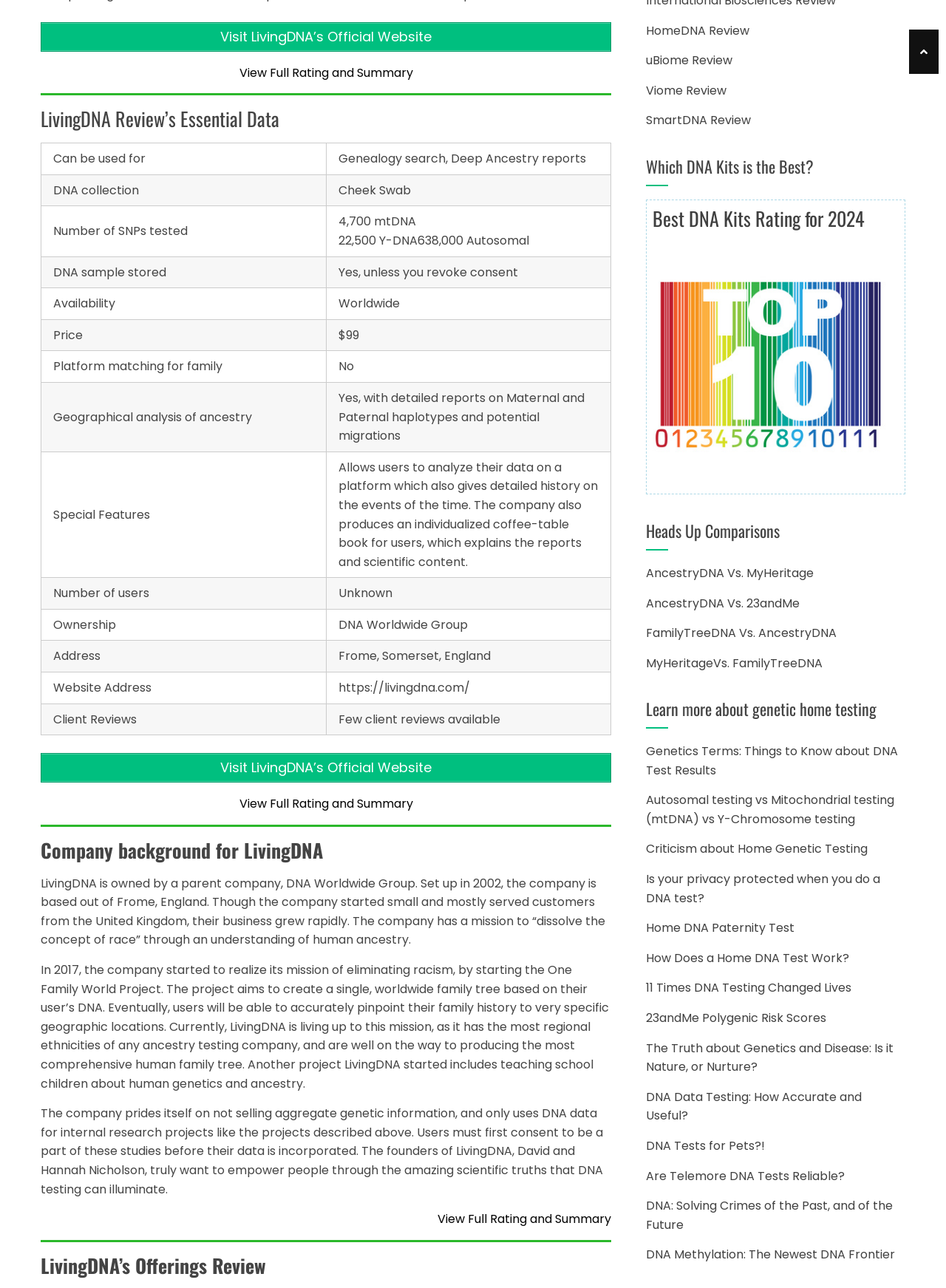Find and provide the bounding box coordinates for the UI element described with: "Viome Review".

[0.683, 0.064, 0.768, 0.077]